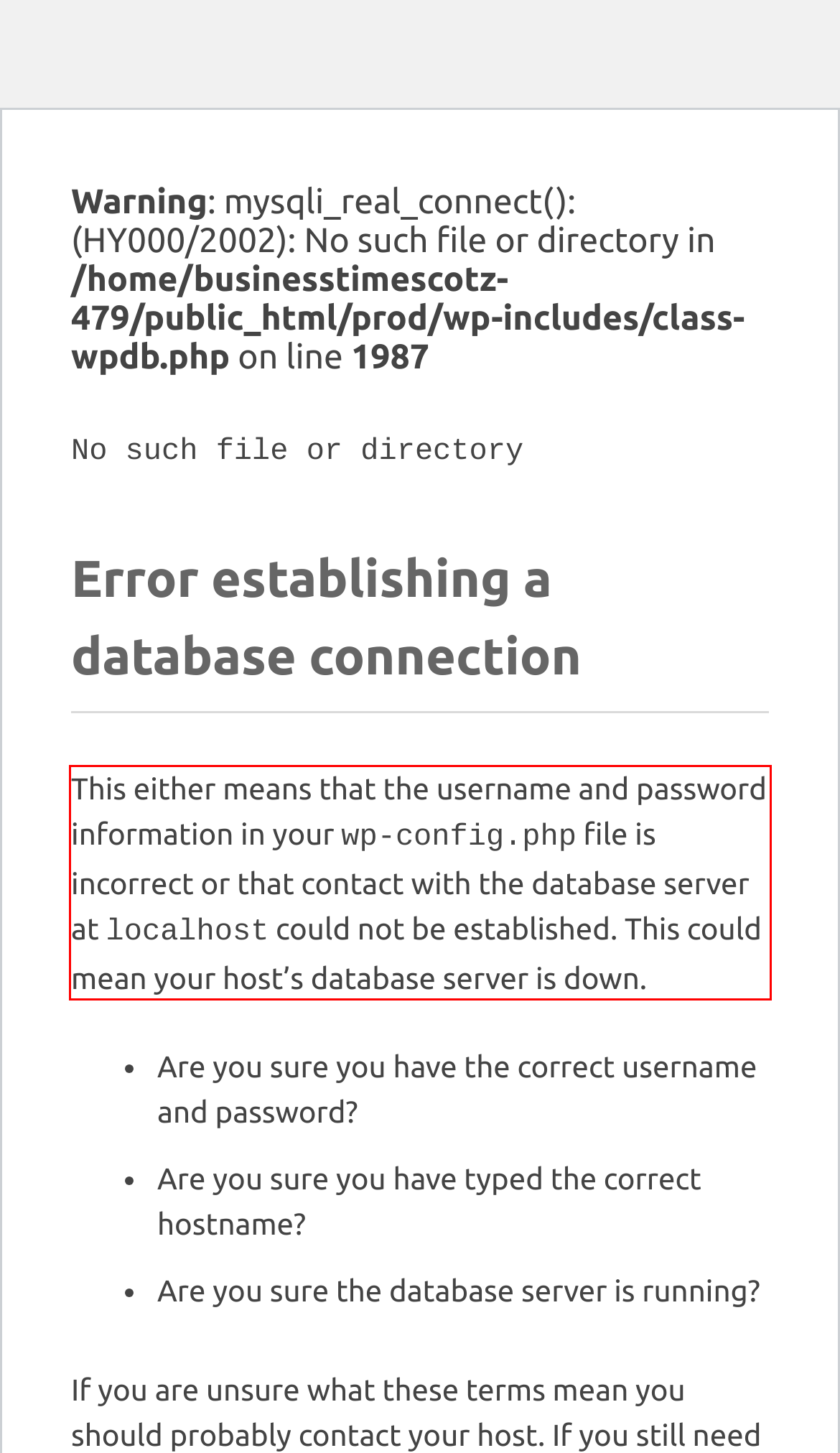Given the screenshot of the webpage, identify the red bounding box, and recognize the text content inside that red bounding box.

This either means that the username and password information in your wp-config.php file is incorrect or that contact with the database server at localhost could not be established. This could mean your host’s database server is down.